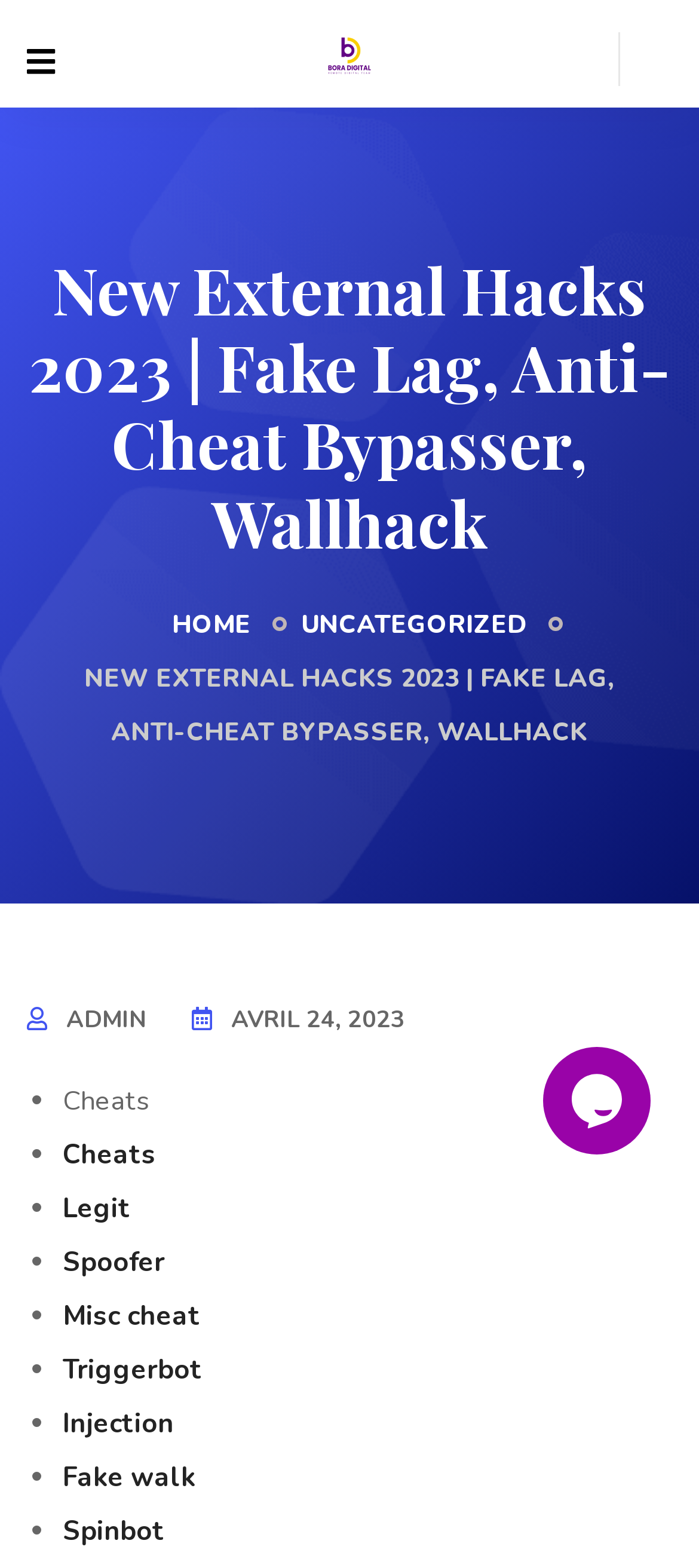Explain in detail what is displayed on the webpage.

The webpage appears to be a blog or article page focused on gaming hacks and cheats. At the top, there is a close button and a link to "BORA DIGITAL" accompanied by an image, which is likely the website's logo. Below this, there is a large heading that reads "New External Hacks 2023 | Fake Lag, Anti-Cheat Bypasser, Wallhack".

The main content of the page is divided into sections. On the left side, there are links to navigate to different parts of the website, including "HOME" and "UNCATEGORIZED". On the right side, there is a list of cheats and hacks, each preceded by a bullet point. The list includes links to "Cheats", "Legit", "Spoofer", "Misc cheat", "Triggerbot", "Injection", "Fake walk", and "Spinbot".

At the bottom of the page, there is a chat widget iframe, which is likely a live chat or support feature. Additionally, there are links to "ADMIN" and a date "AVRIL 24, 2023", which may indicate the author or publication date of the article.